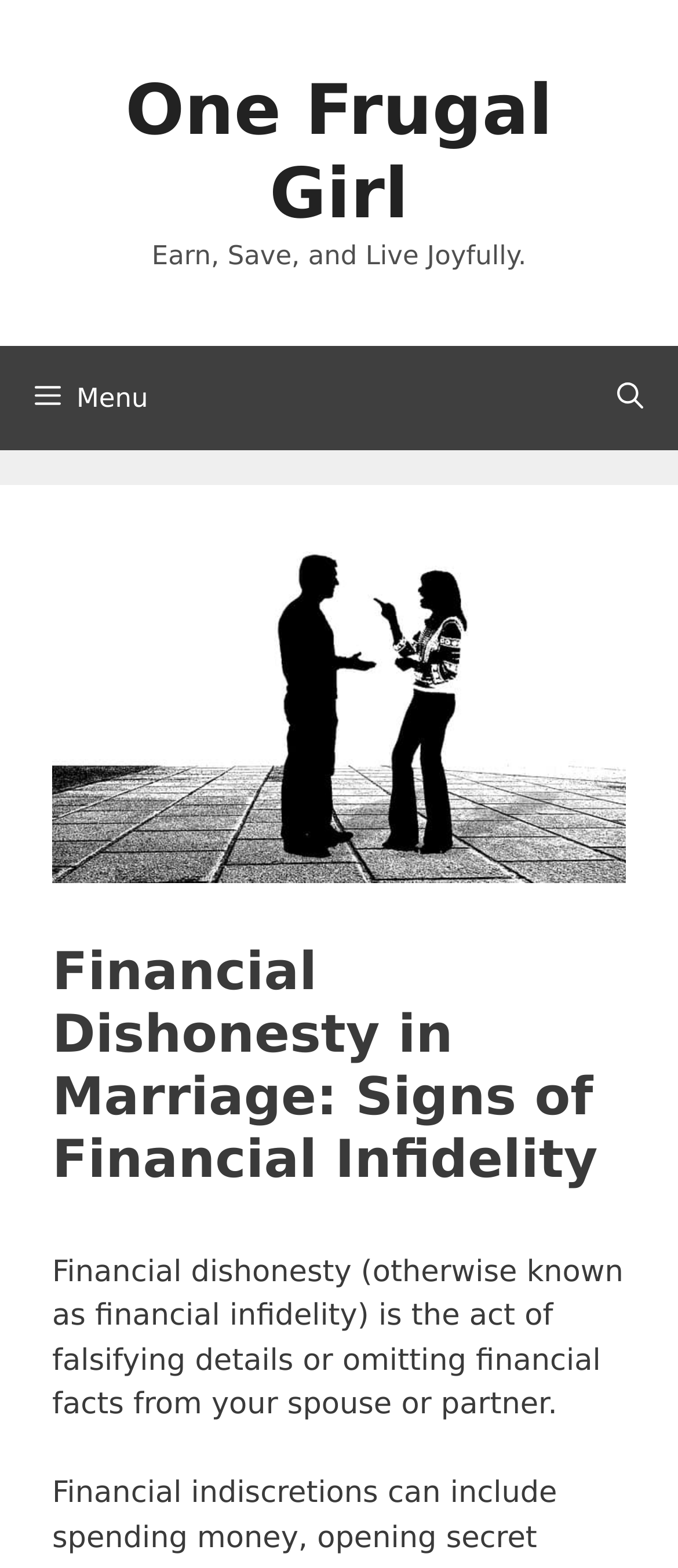Please use the details from the image to answer the following question comprehensively:
What is the name of the website?

I determined the name of the website by looking at the banner element at the top of the webpage, which contains the text 'One Frugal Girl'.